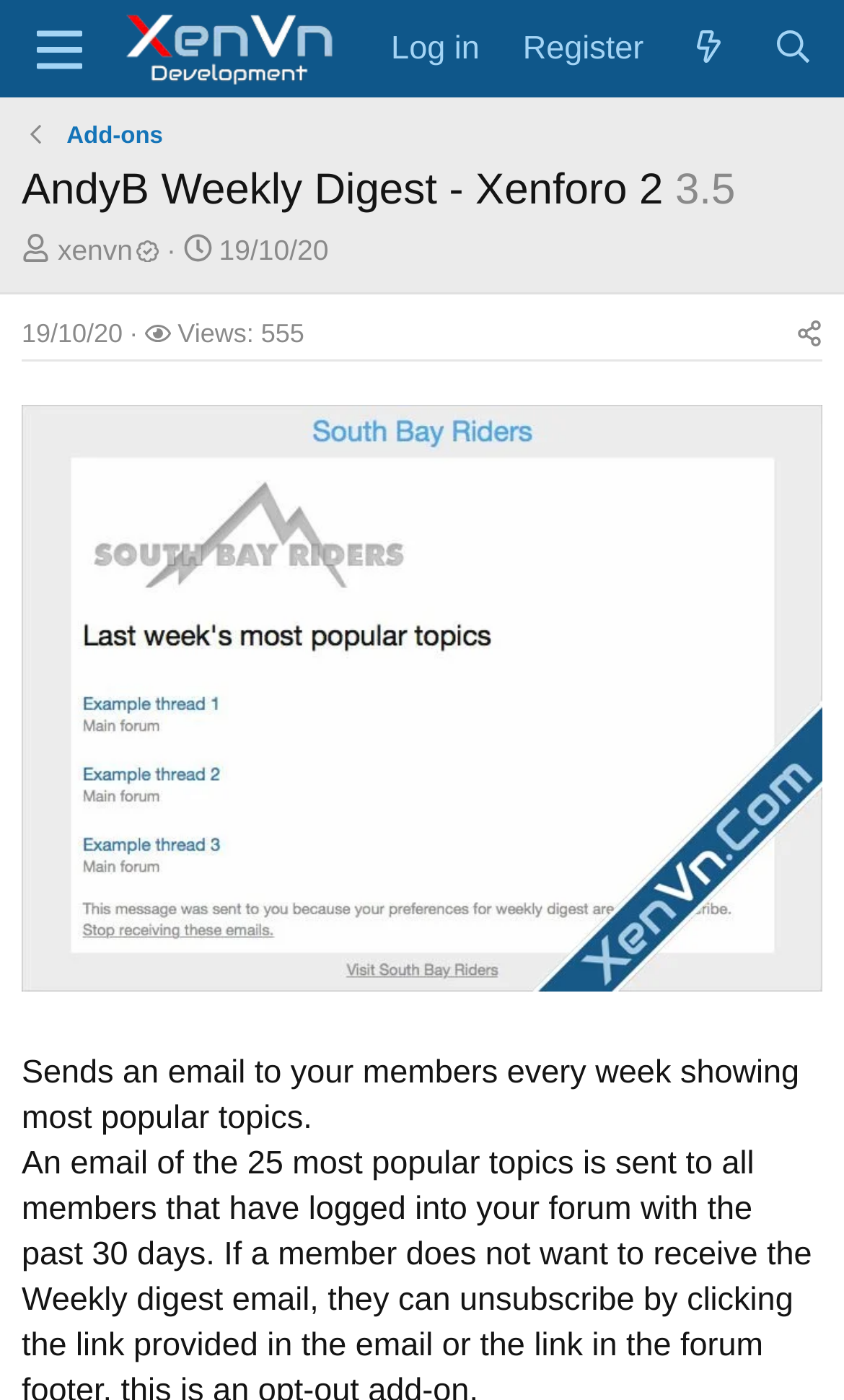Find the bounding box coordinates of the UI element according to this description: "Add-ons".

[0.068, 0.082, 0.204, 0.114]